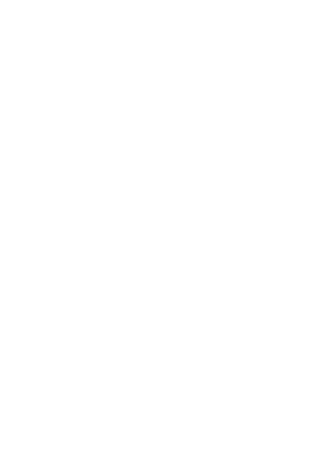What is the significance of the eight trigrams in Baguazhang?
Answer the question with just one word or phrase using the image.

Emphasizing maneuverability and adaptability